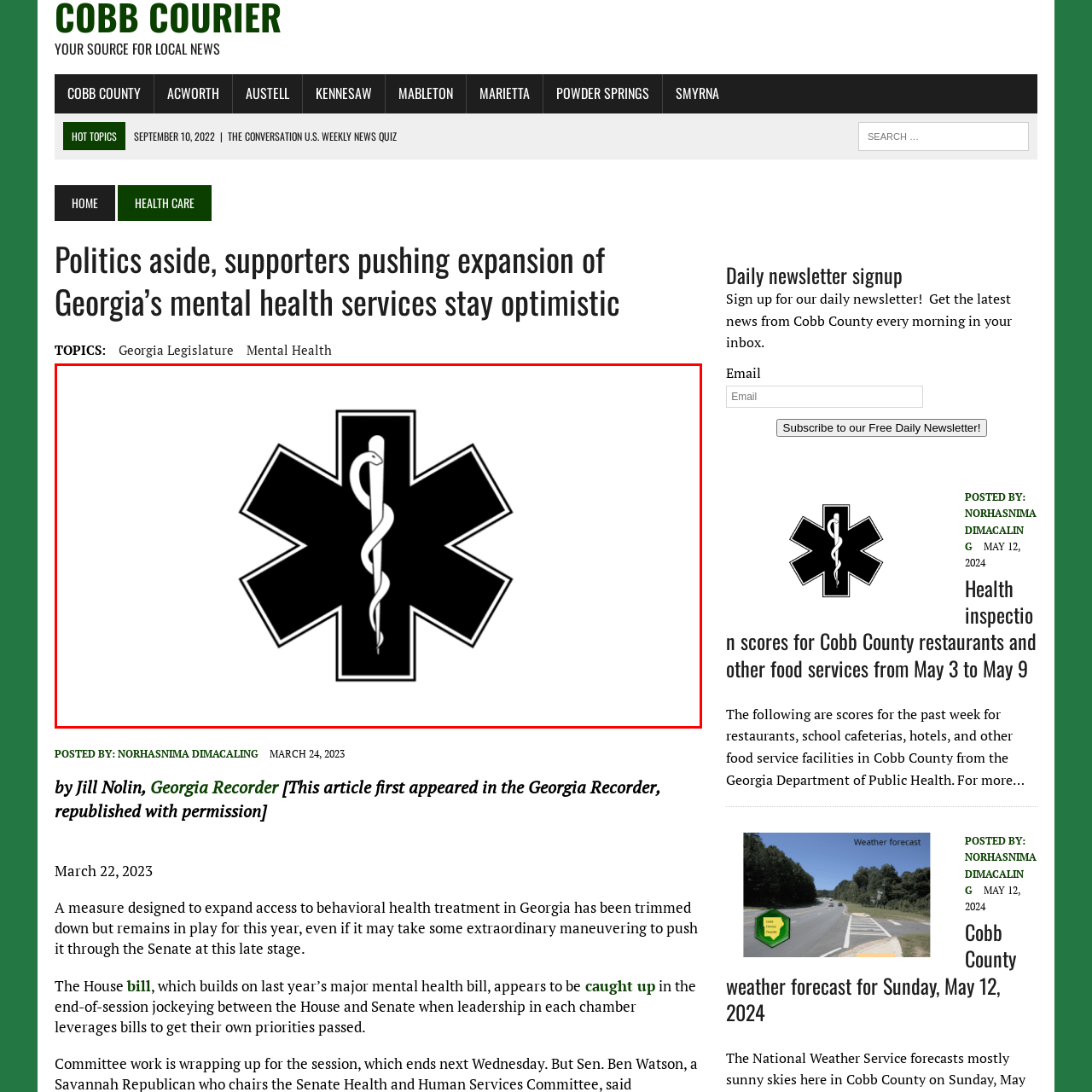What is entwined by a serpent at the center of the star?
Direct your attention to the highlighted area in the red bounding box of the image and provide a detailed response to the question.

According to the caption, the 'Star of Life' emblem prominently displays a staff entwined by a serpent at its center, which provides the answer to this question.